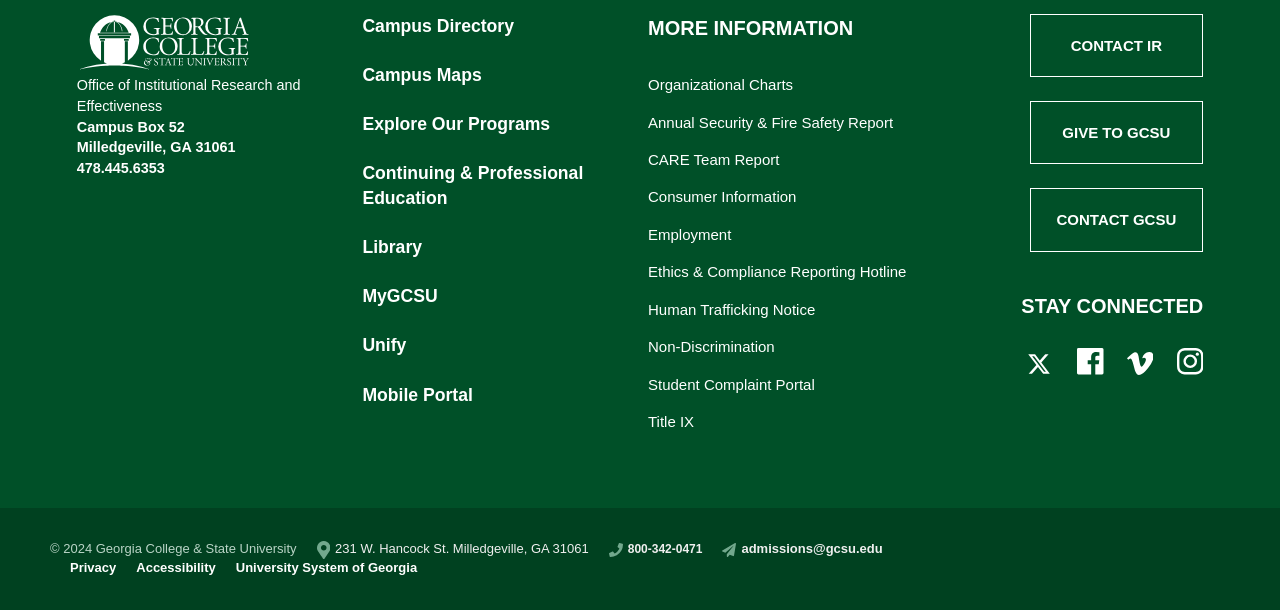Find and indicate the bounding box coordinates of the region you should select to follow the given instruction: "Contact the Office of Institutional Research and Effectiveness".

[0.06, 0.127, 0.235, 0.187]